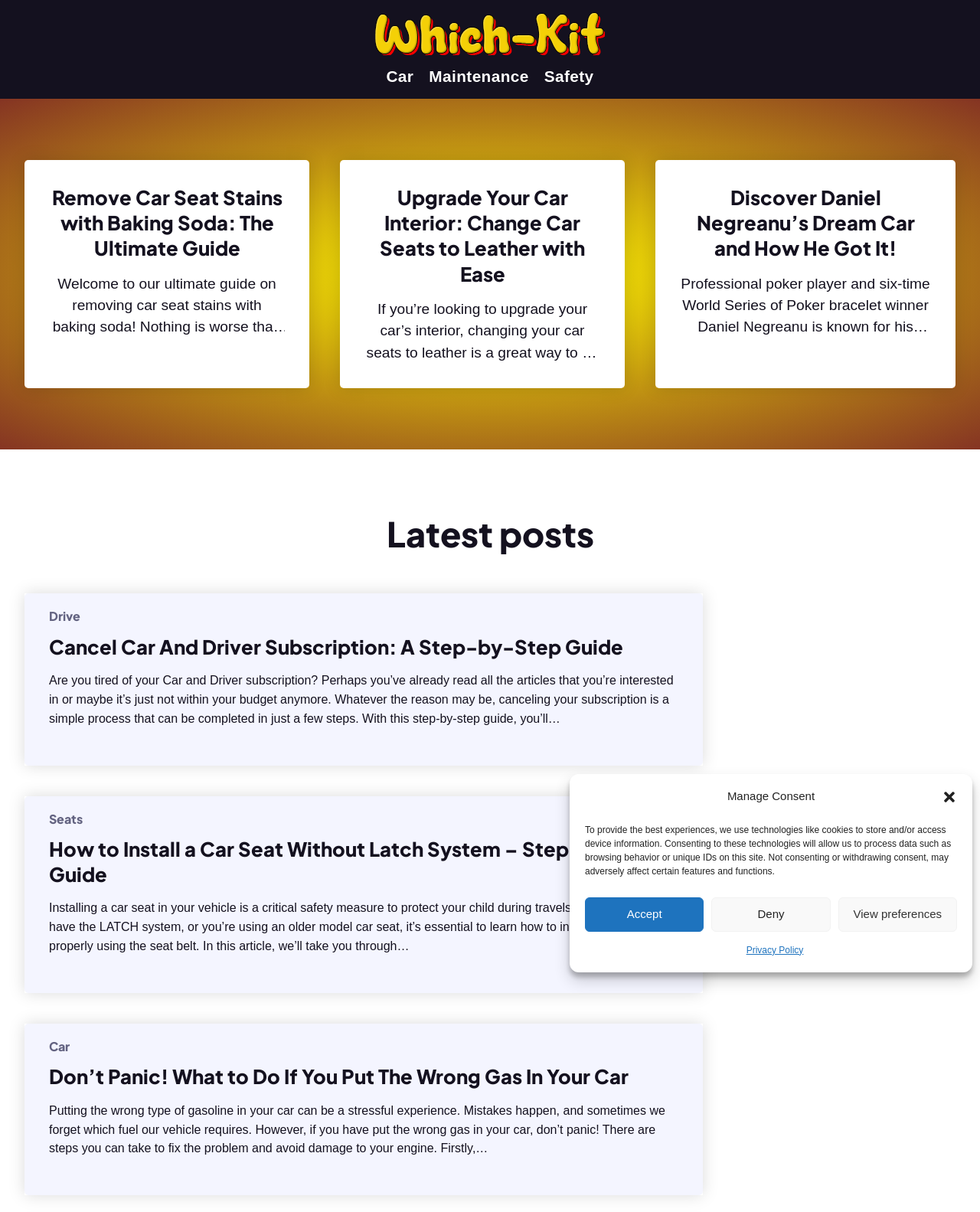Pinpoint the bounding box coordinates for the area that should be clicked to perform the following instruction: "View the 'Latest posts'".

[0.025, 0.421, 0.975, 0.459]